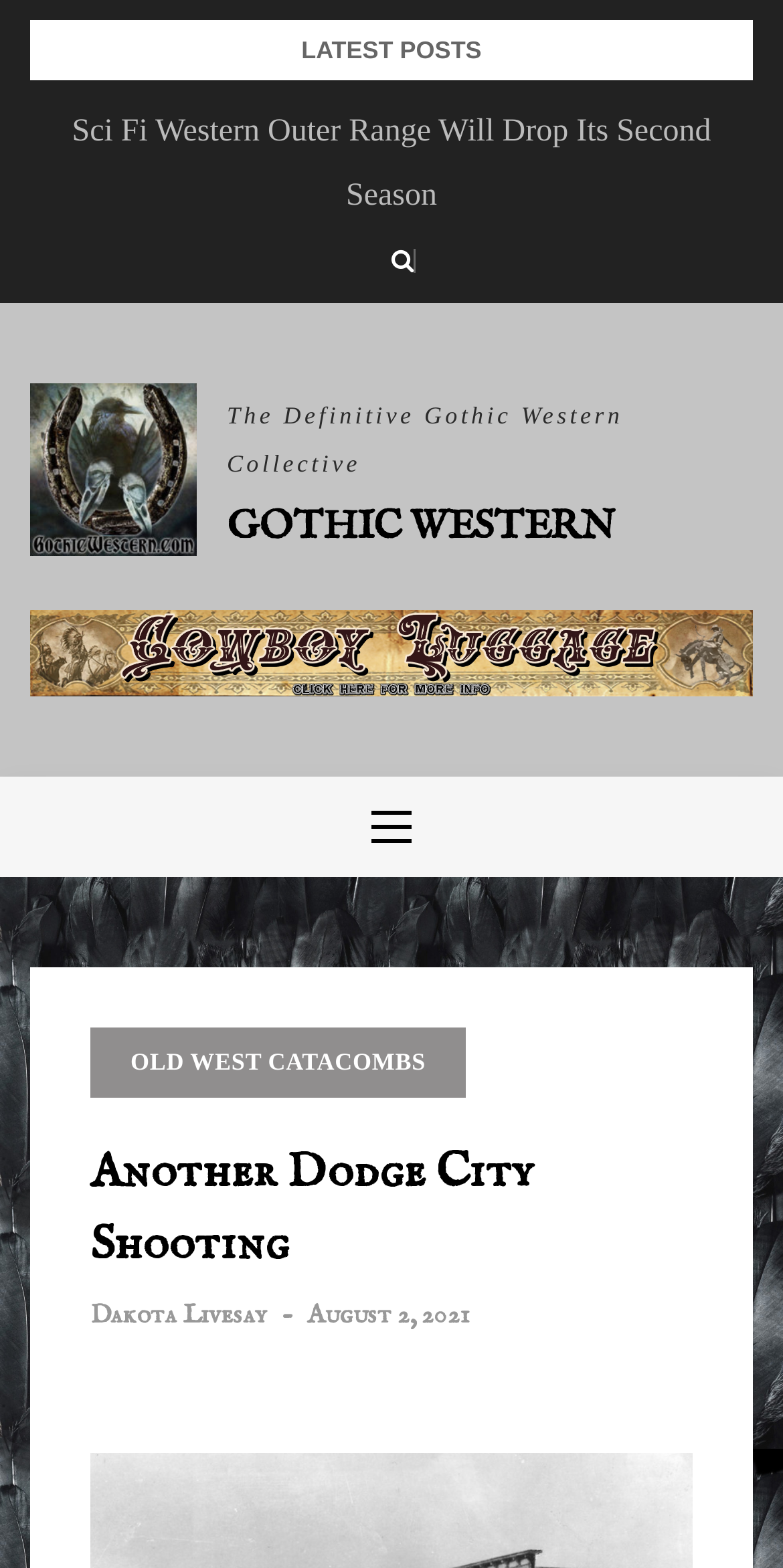What is the date of the article 'Another Dodge City Shooting'?
Provide a fully detailed and comprehensive answer to the question.

I examined the article 'Another Dodge City Shooting' and found a heading with the same text. Below this heading, I saw a link 'August 2, 2021', which suggests that the article was published on this date.